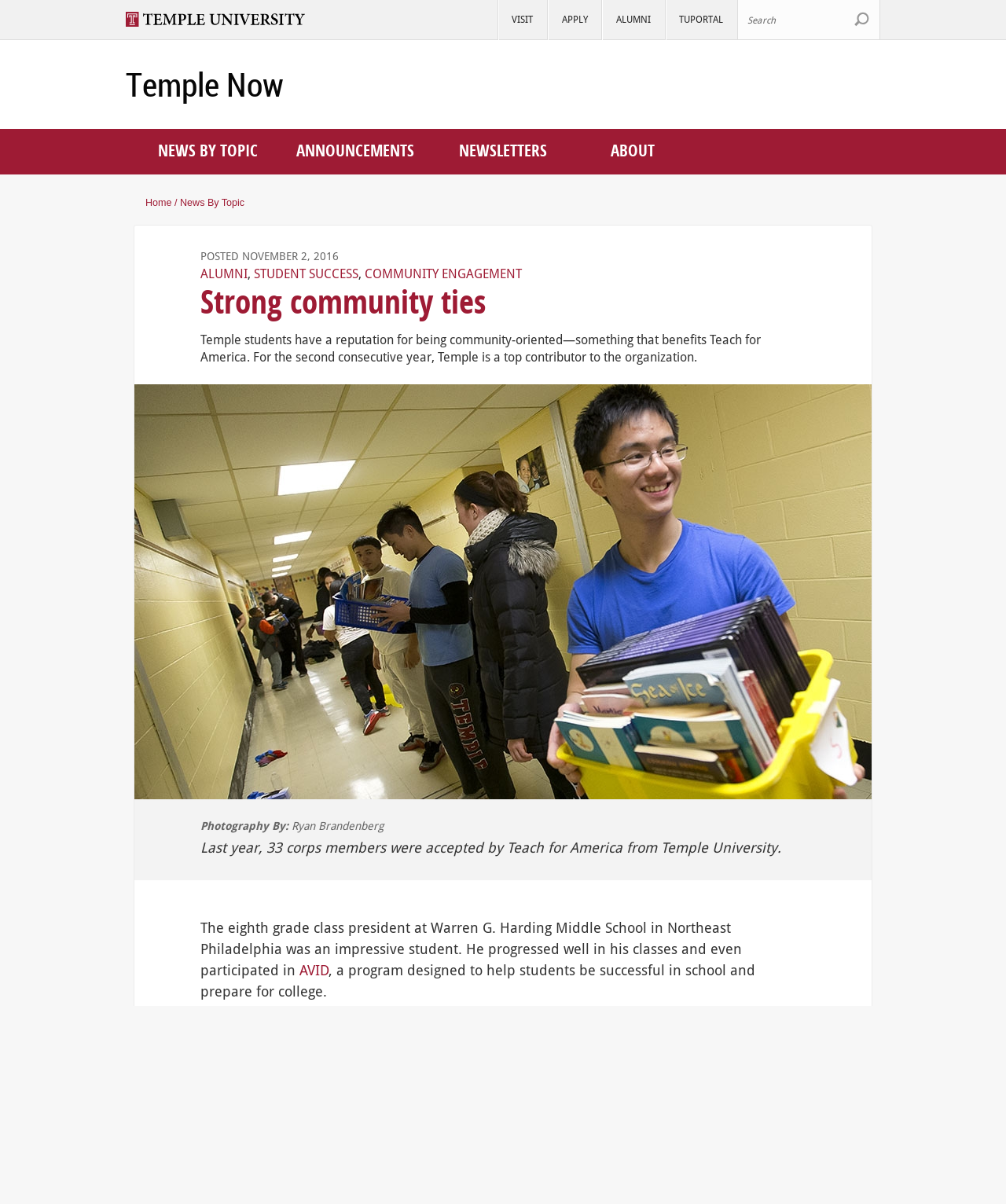What is the name of the program designed to help students be successful in school and prepare for college?
Please provide a comprehensive answer based on the details in the screenshot.

The webpage mentions 'AVID' as a program that helps students be successful in school and prepare for college, in the context of a student's experience at Warren G. Harding Middle School.